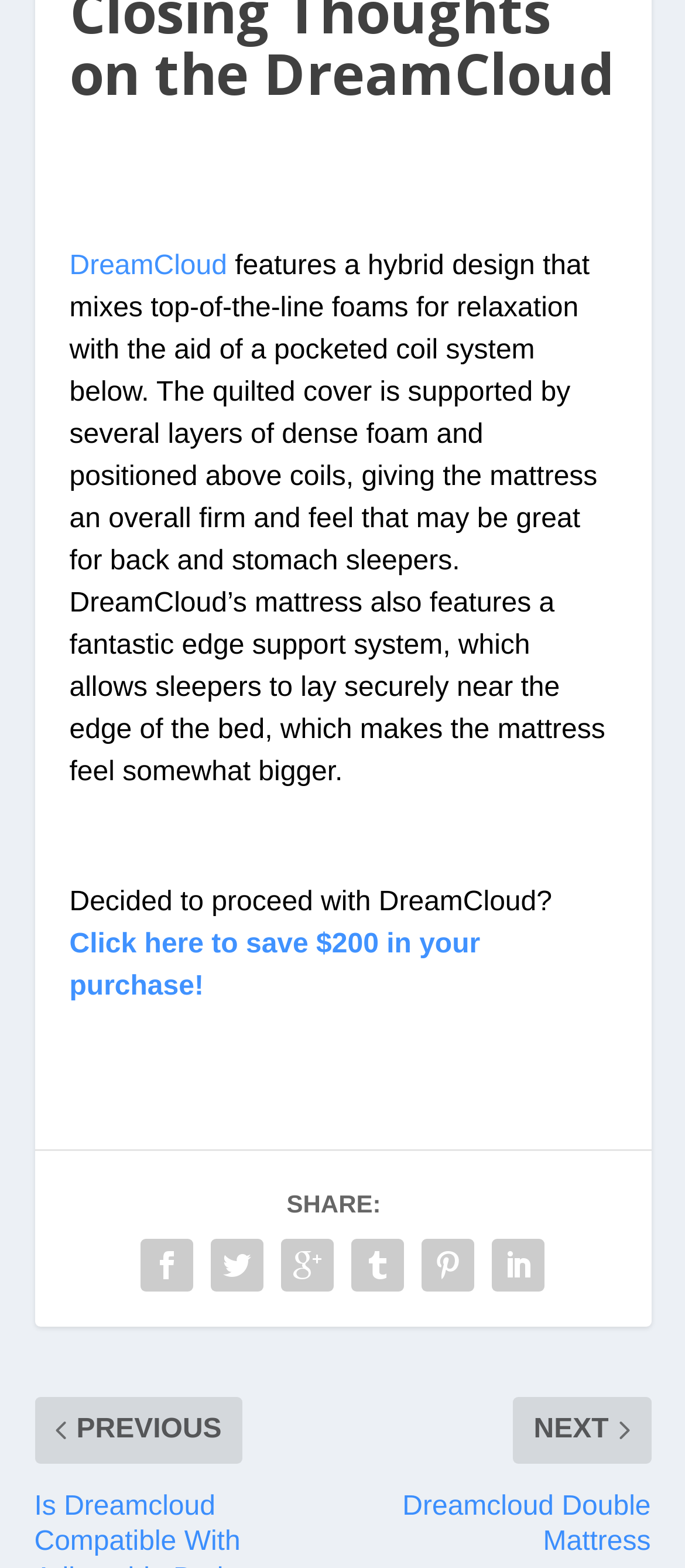Answer the question with a single word or phrase: 
What is the purpose of the social media links?

To share the webpage